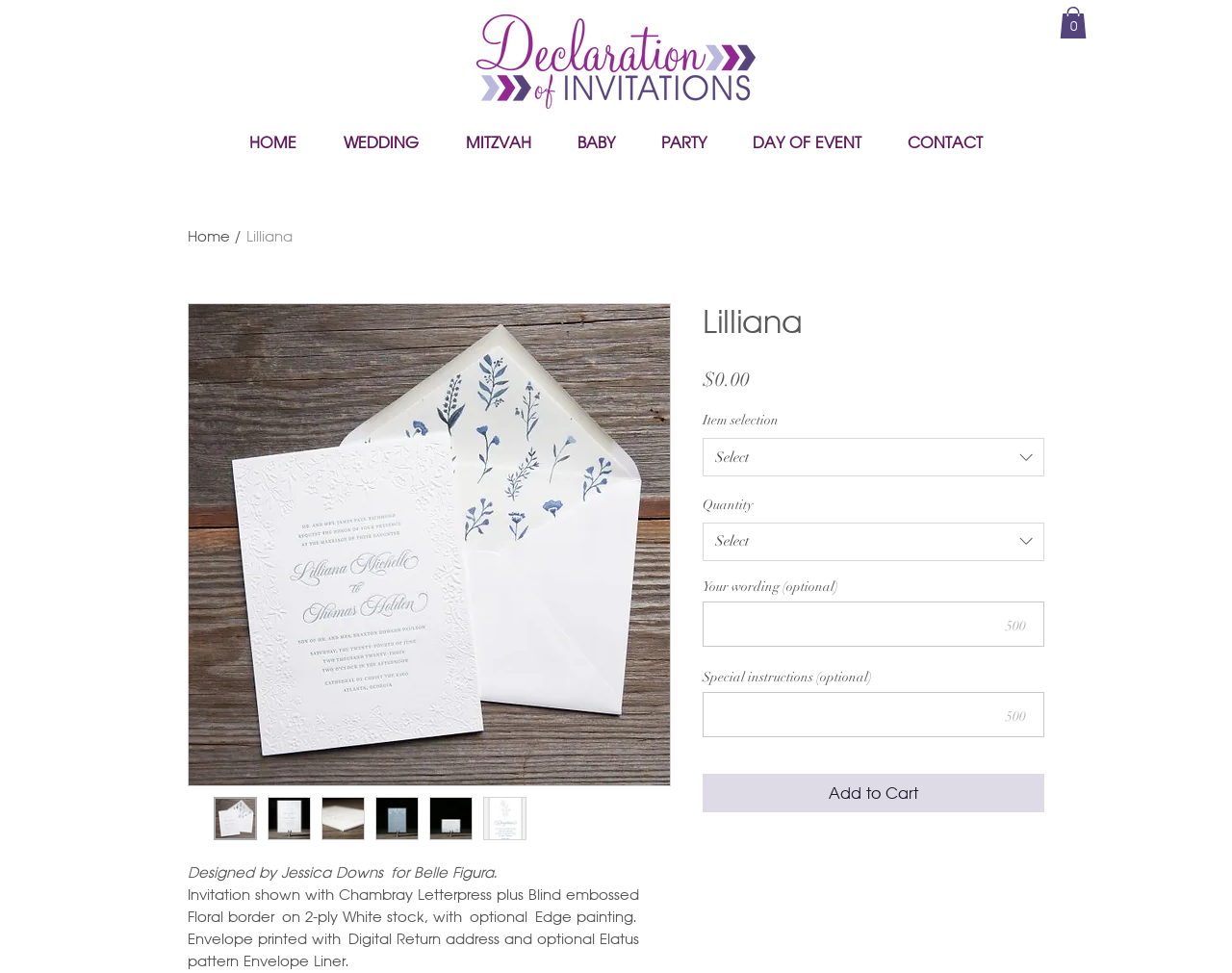Identify the bounding box coordinates for the UI element that matches this description: "DAY OF EVENT".

[0.592, 0.132, 0.718, 0.161]